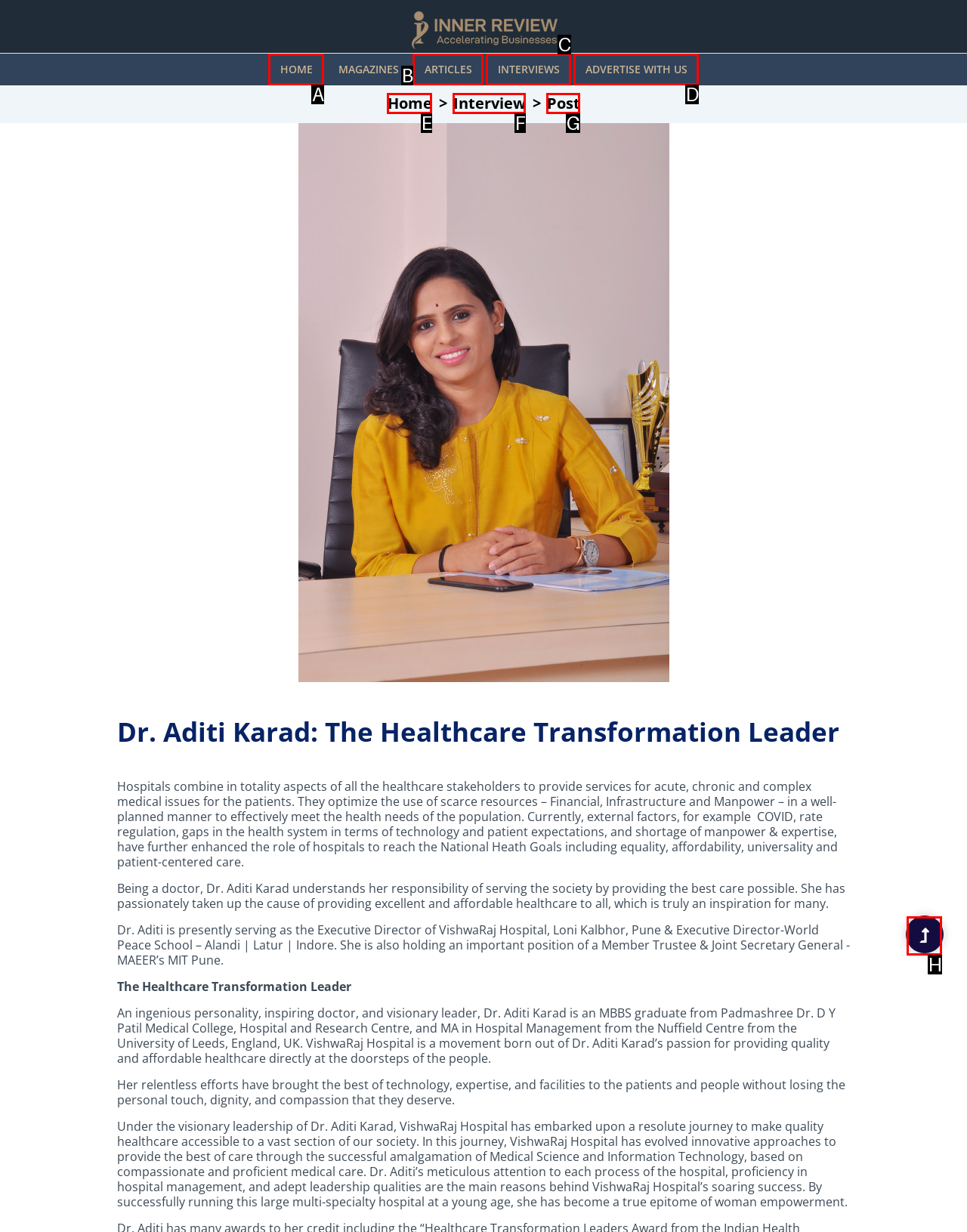Identify the correct lettered option to click in order to perform this task: Click the link at the bottom right corner. Respond with the letter.

H